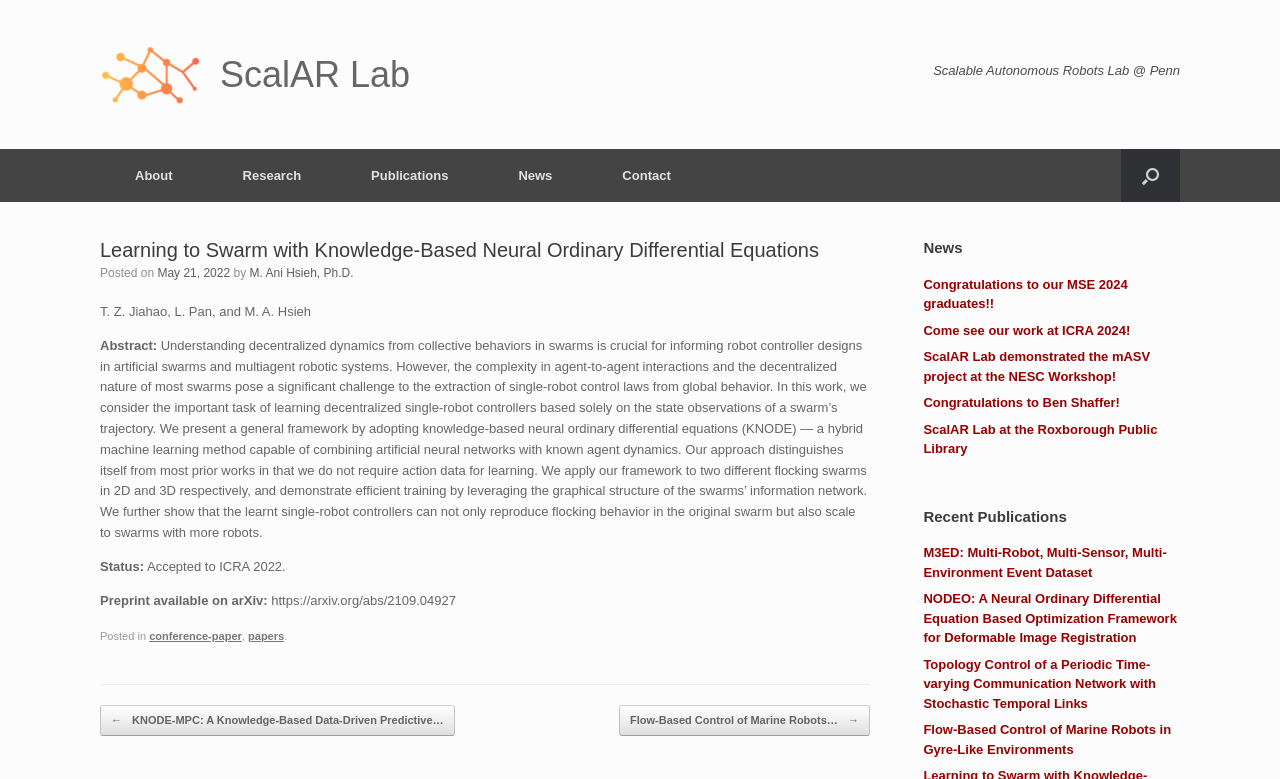Identify the bounding box coordinates of the area that should be clicked in order to complete the given instruction: "View the news 'Congratulations to our MSE 2024 graduates!!'". The bounding box coordinates should be four float numbers between 0 and 1, i.e., [left, top, right, bottom].

[0.721, 0.355, 0.881, 0.399]